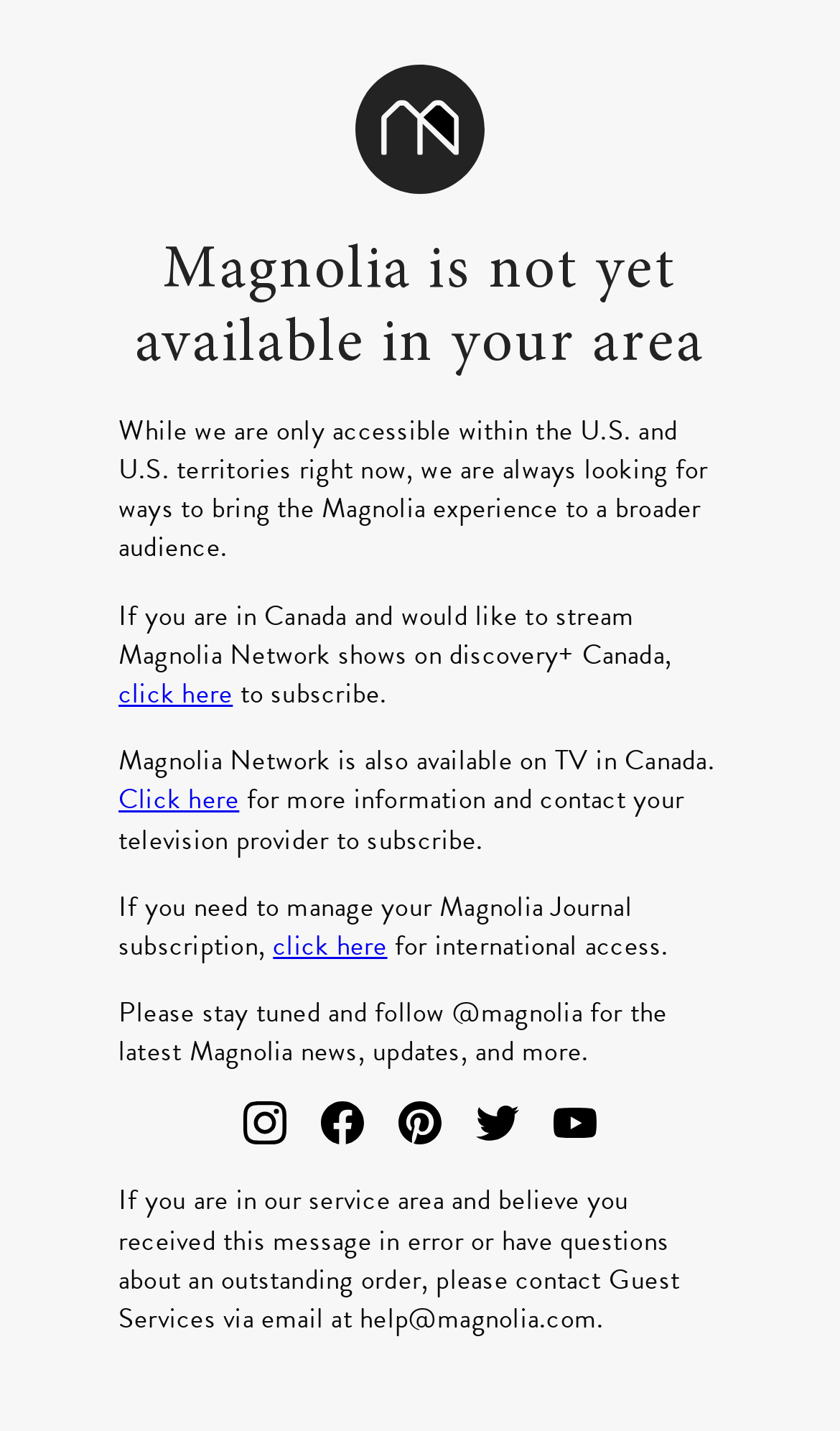Show the bounding box coordinates for the HTML element as described: "Youtube".

[0.644, 0.769, 0.726, 0.806]